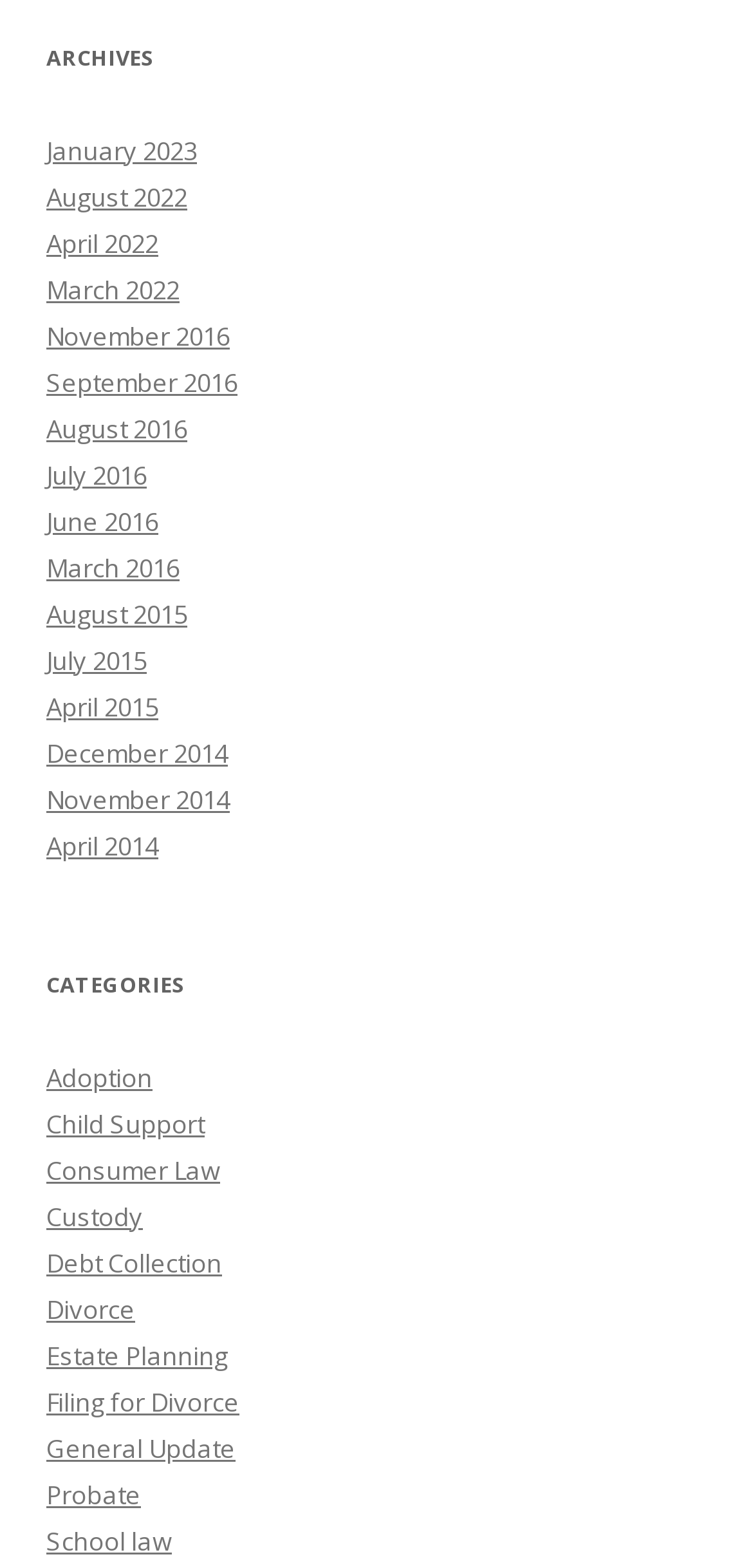Determine the bounding box coordinates of the clickable element necessary to fulfill the instruction: "access archives for November 2014". Provide the coordinates as four float numbers within the 0 to 1 range, i.e., [left, top, right, bottom].

[0.062, 0.498, 0.305, 0.52]